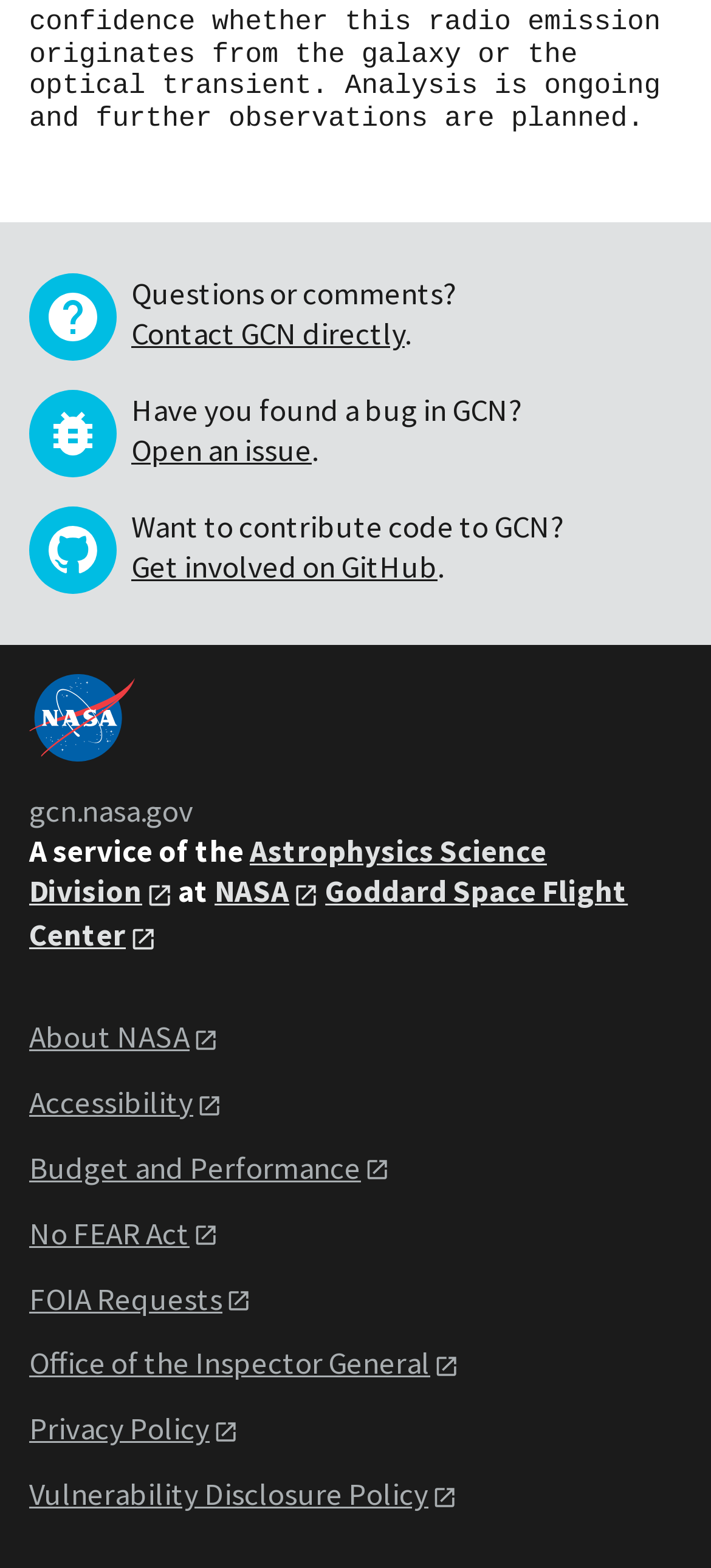Locate the bounding box coordinates of the area that needs to be clicked to fulfill the following instruction: "Click on the 'Home' link". The coordinates should be in the format of four float numbers between 0 and 1, namely [left, top, right, bottom].

None